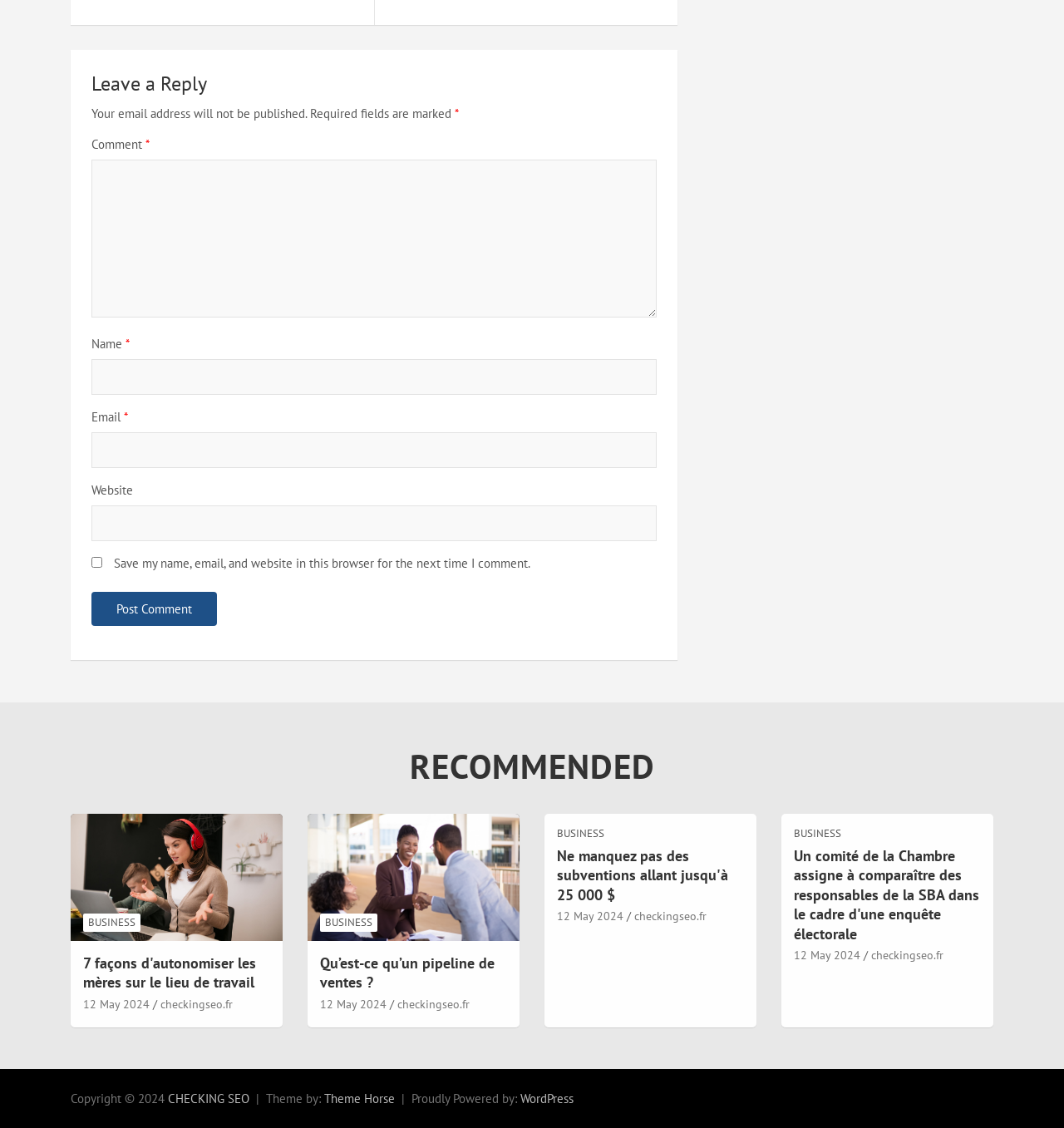Predict the bounding box coordinates for the UI element described as: "parent_node: BUSINESS". The coordinates should be four float numbers between 0 and 1, presented as [left, top, right, bottom].

[0.288, 0.721, 0.489, 0.834]